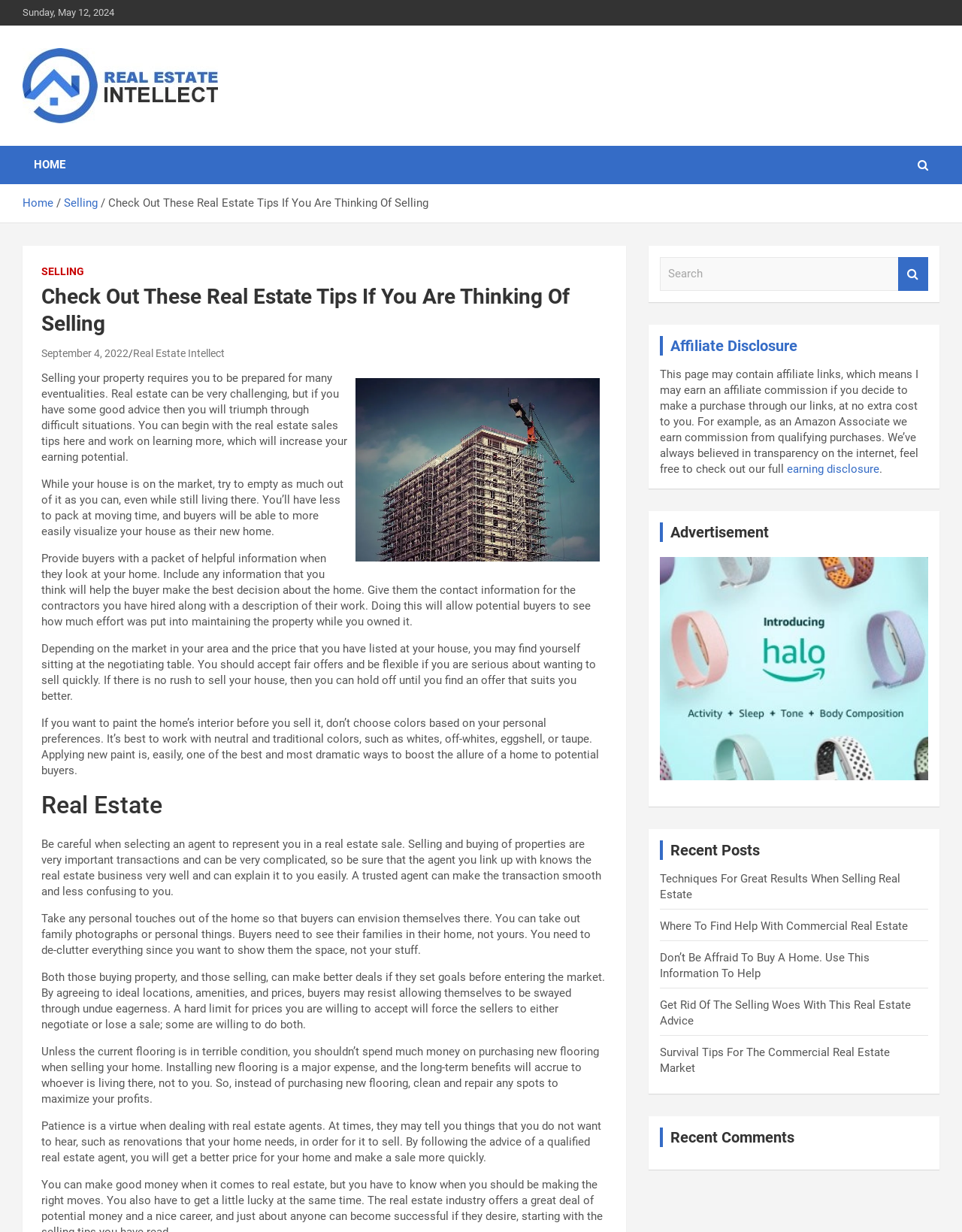Respond to the question below with a single word or phrase: What is the date of the article?

September 4, 2022